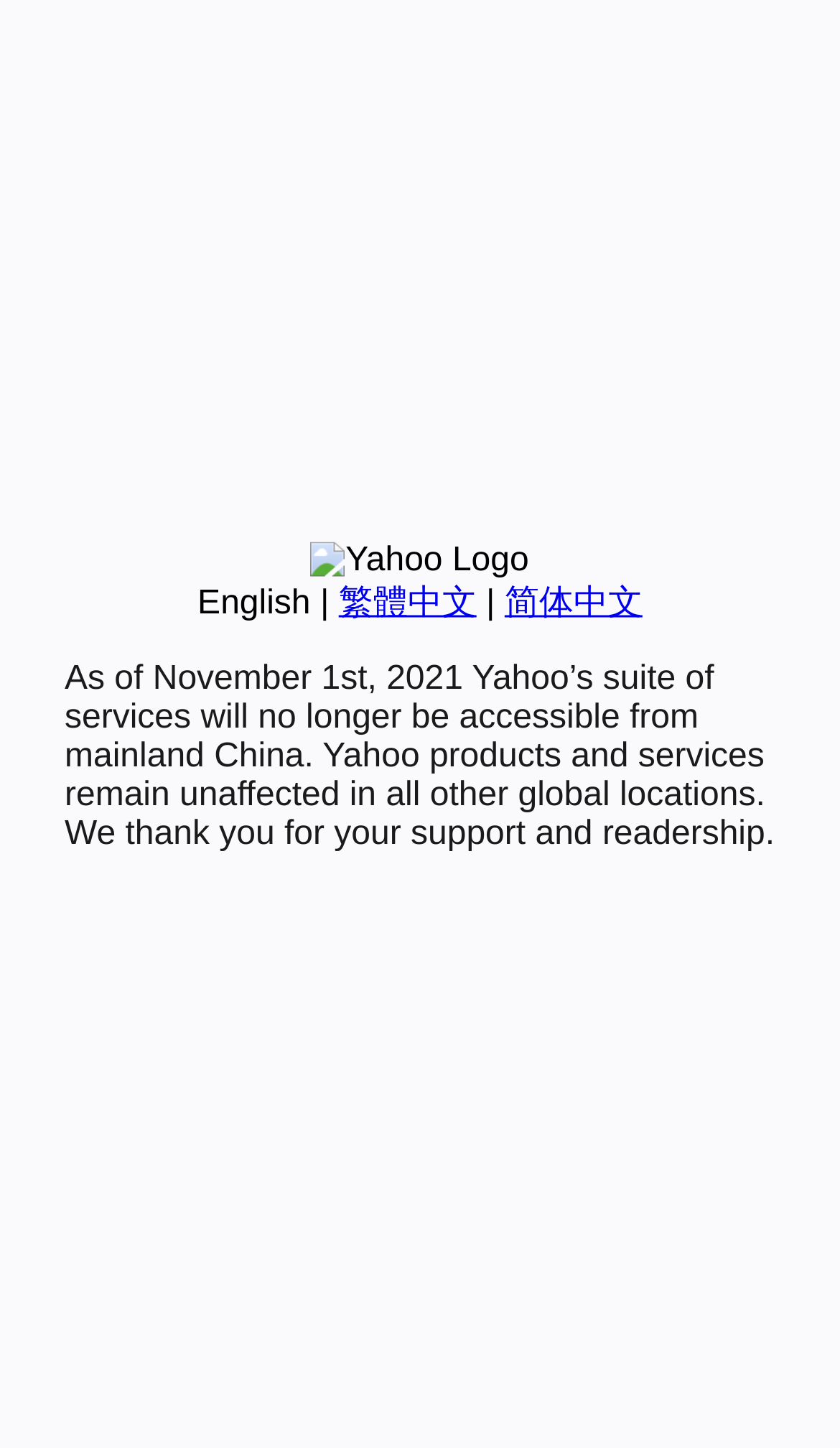Identify the bounding box of the UI component described as: "English".

[0.235, 0.404, 0.37, 0.429]